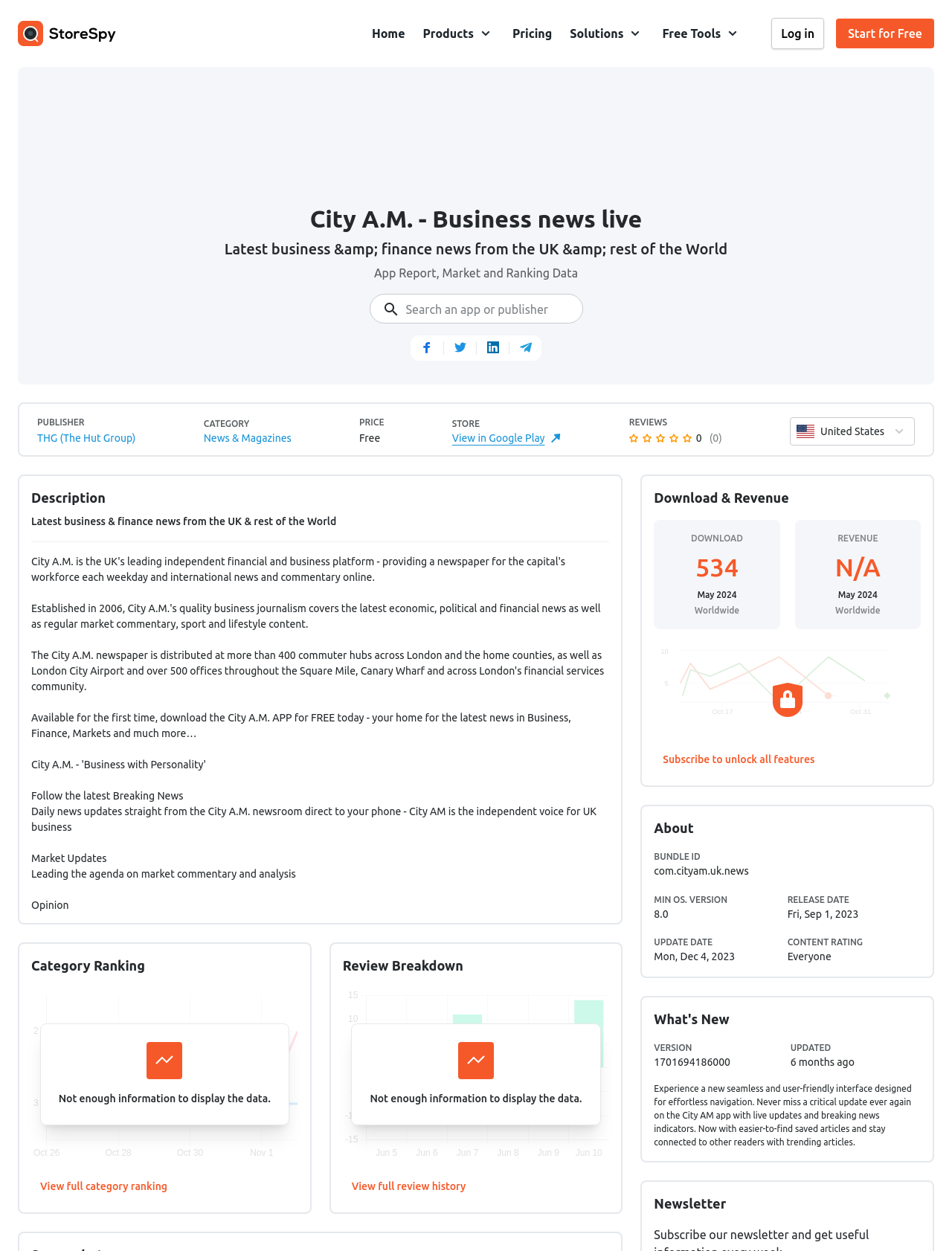Generate the text of the webpage's primary heading.

City A.M. - Business news live